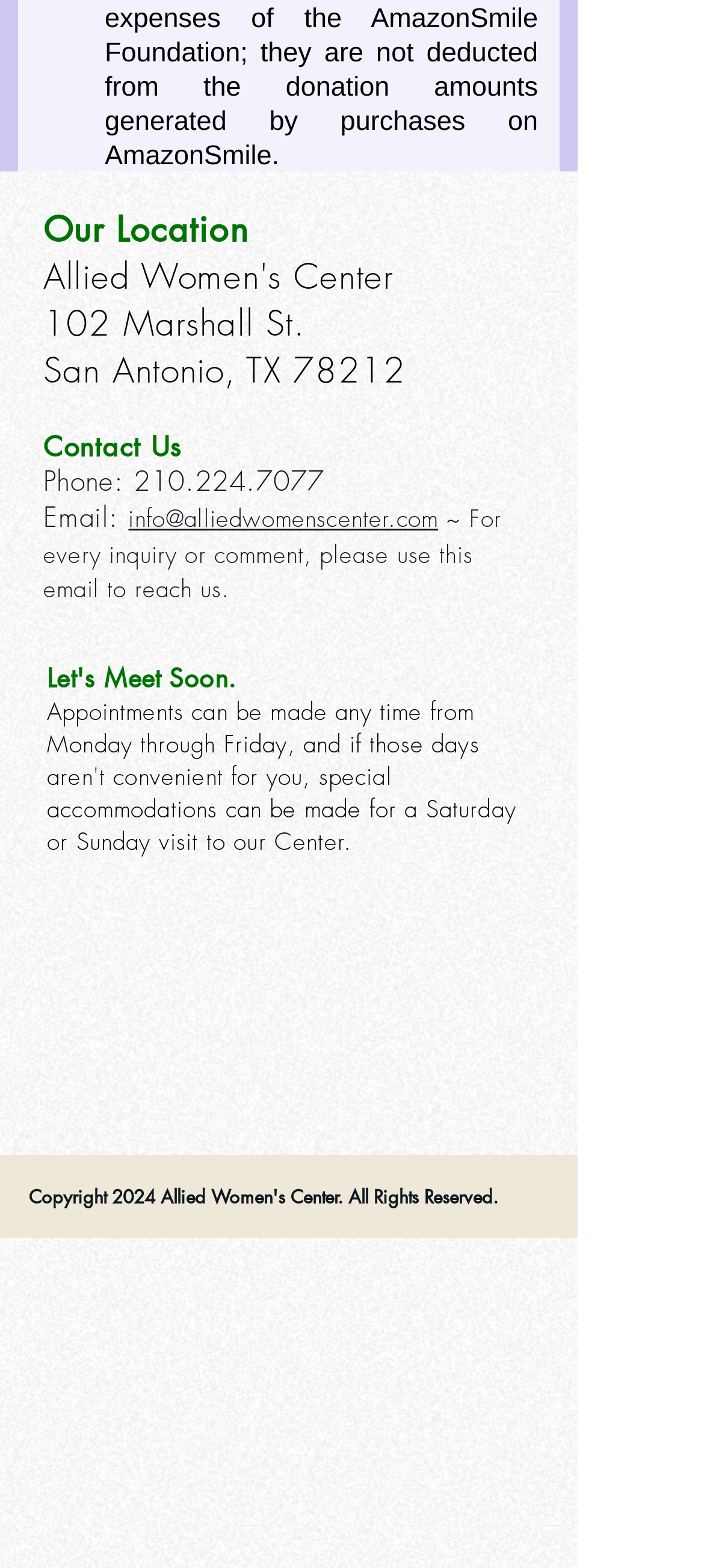Identify the bounding box for the element characterized by the following description: "aria-label="Facebook"".

[0.128, 0.609, 0.179, 0.632]